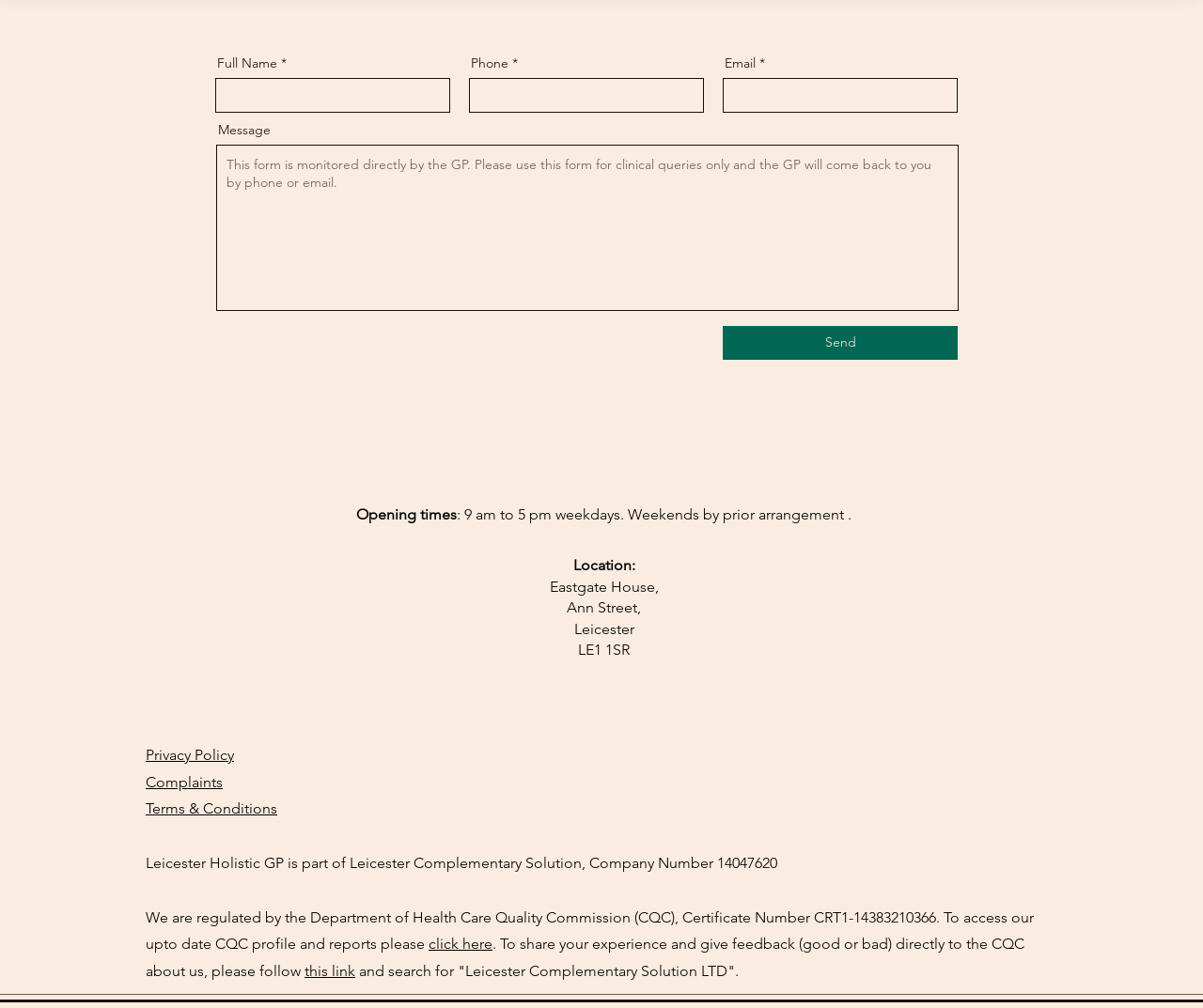Specify the bounding box coordinates of the element's area that should be clicked to execute the given instruction: "Click on the link to read about Tucker Carlson’s Putin interview". The coordinates should be four float numbers between 0 and 1, i.e., [left, top, right, bottom].

None